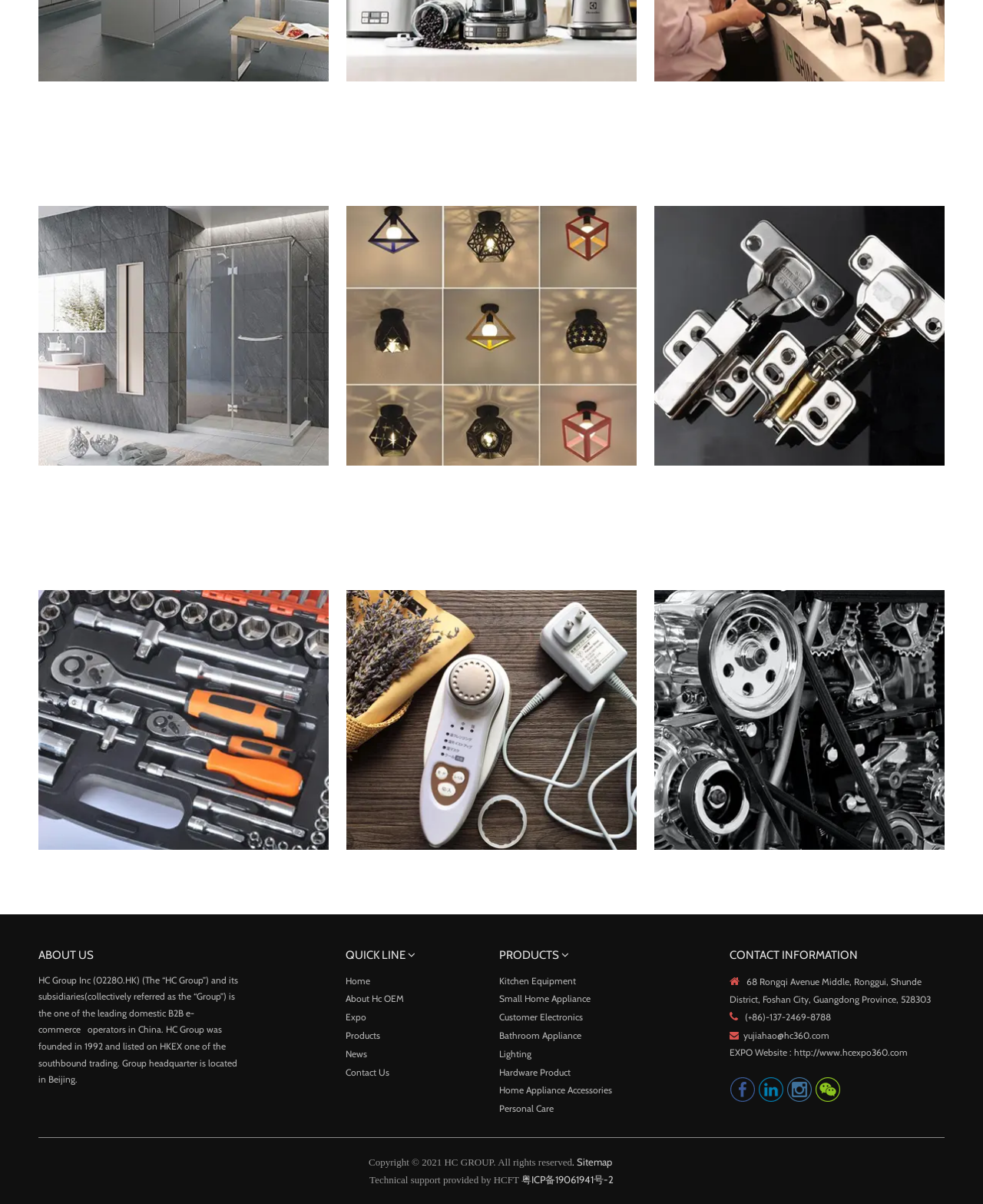Please provide the bounding box coordinate of the region that matches the element description: Resources. Coordinates should be in the format (top-left x, top-left y, bottom-right x, bottom-right y) and all values should be between 0 and 1.

None